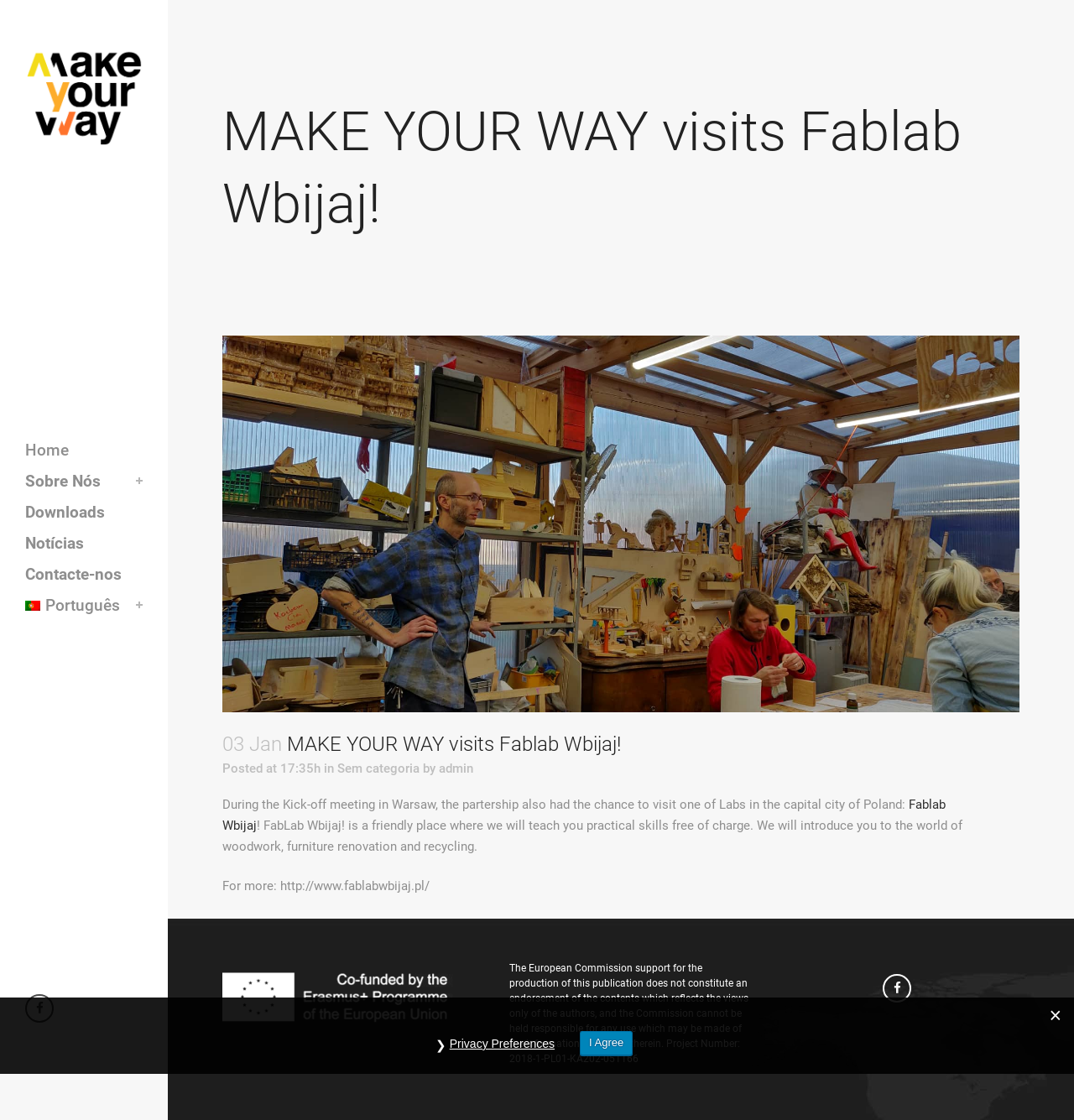Please locate the clickable area by providing the bounding box coordinates to follow this instruction: "Visit Fablab Wbijaj".

[0.207, 0.711, 0.88, 0.744]